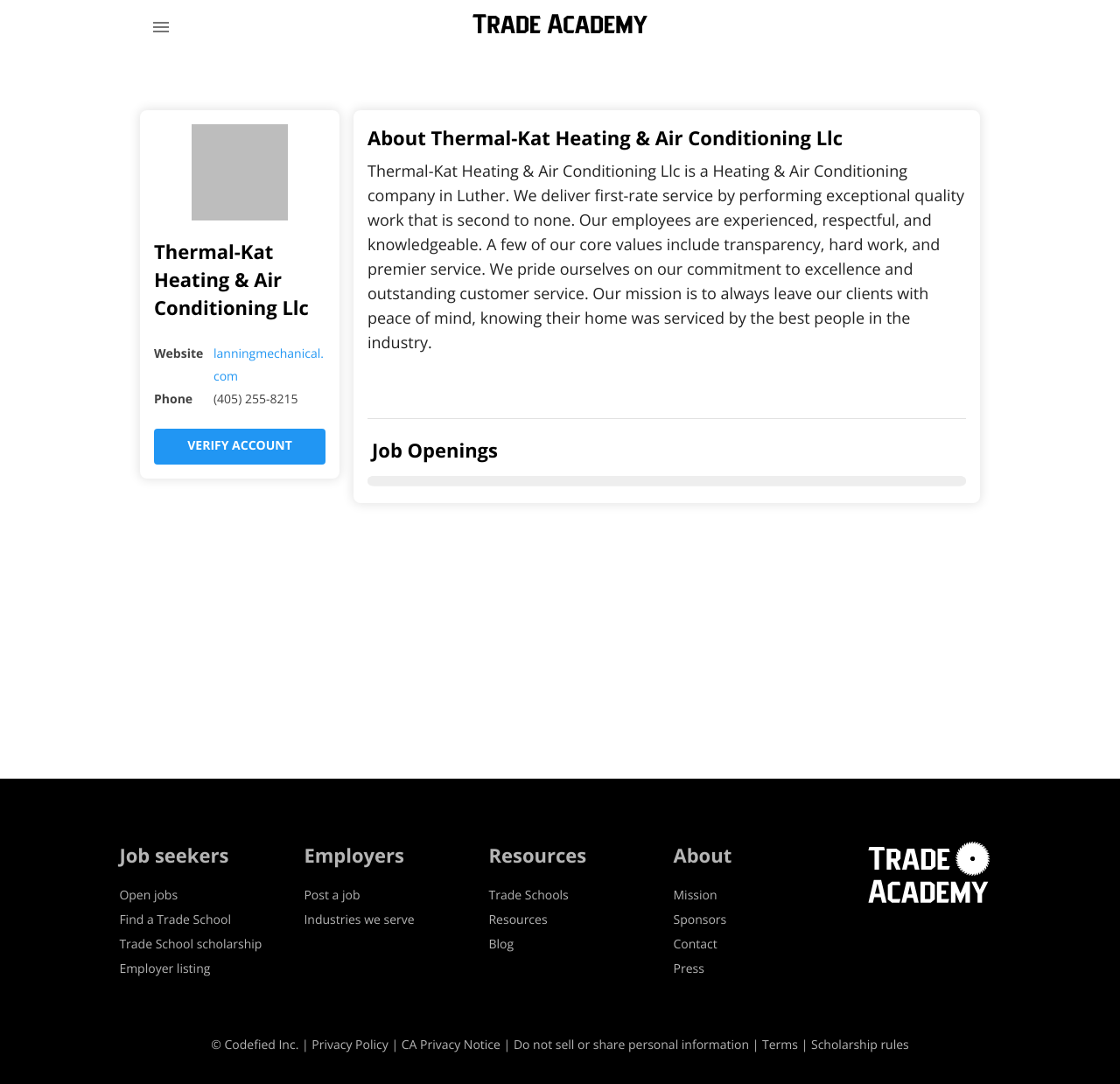What is the copyright information at the bottom of the webpage?
Using the image as a reference, give a one-word or short phrase answer.

Codefied Inc.